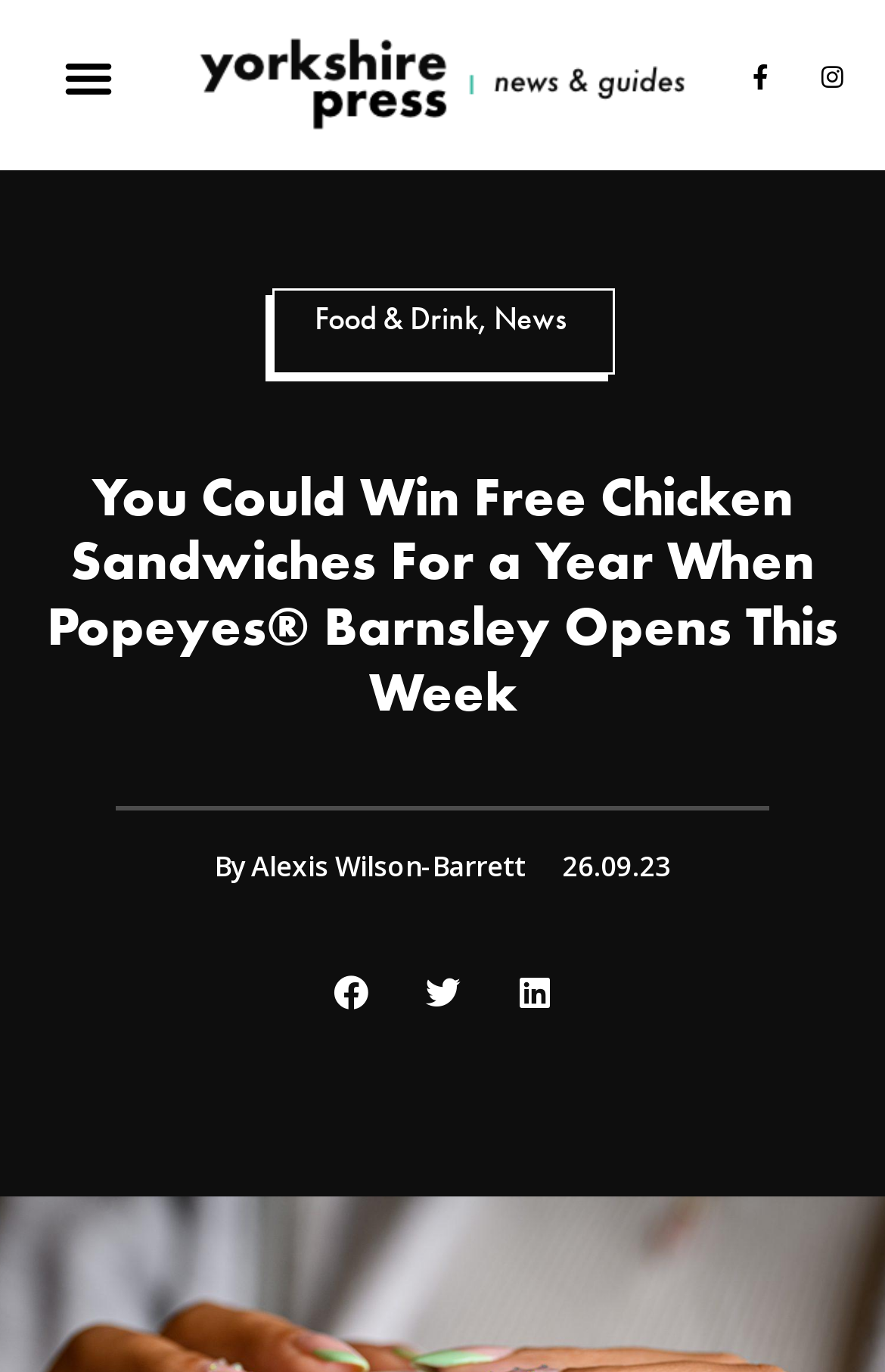What type of restaurant is opening in Barnsley?
Please use the image to provide an in-depth answer to the question.

Based on the webpage content, specifically the heading 'You Could Win Free Chicken Sandwiches For a Year When Popeyes® Barnsley Opens This Week', it is clear that Popeyes, an American fried chicken restaurant, is opening a new location in Barnsley.